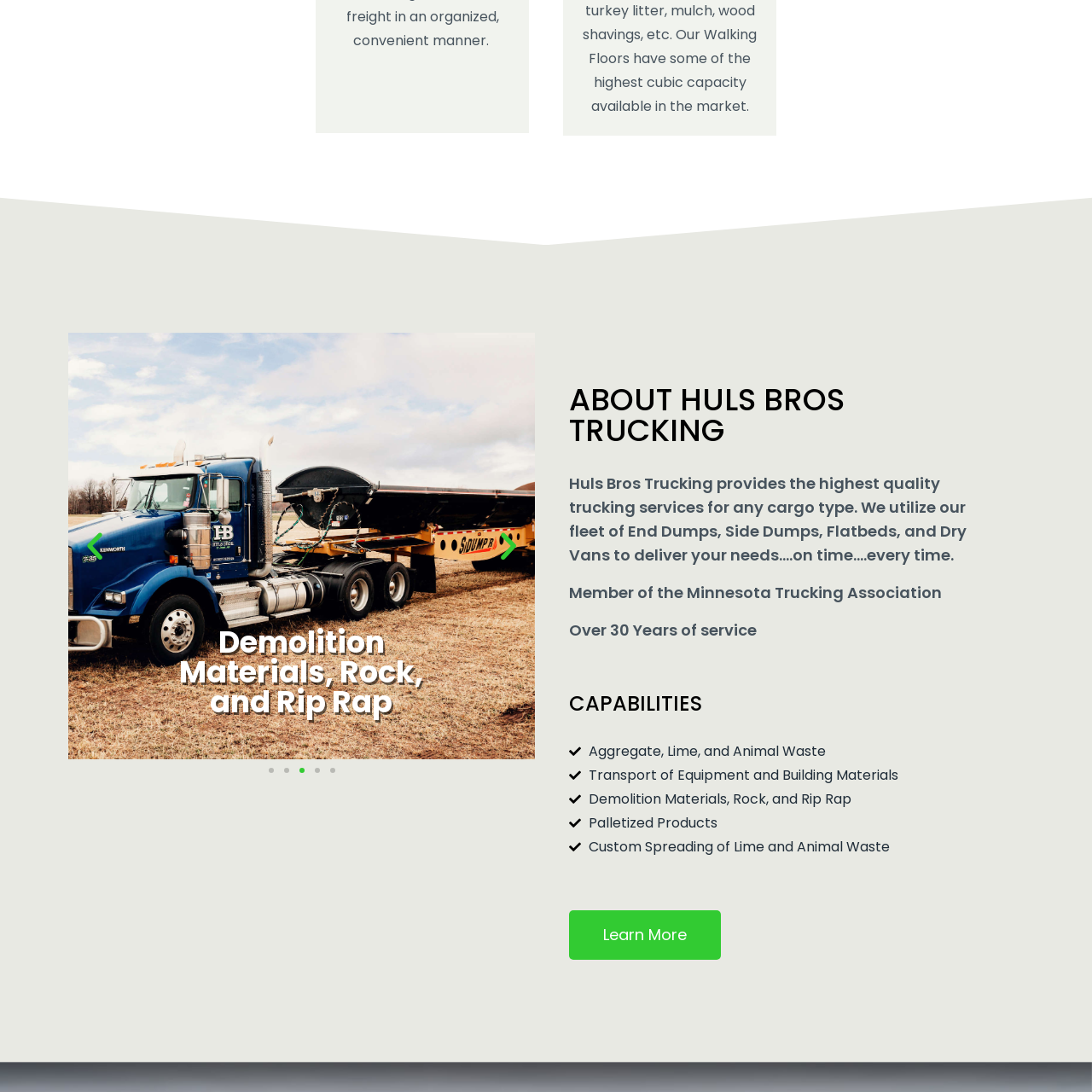Provide a detailed narrative of the image inside the red-bordered section.

The image depicts a stylized truck icon, likely representing a trucking and transportation service. This visual element aligns with the context of Huls Bros Trucking, which emphasizes the high-quality trucking services provided across various cargo types. The image captures the essence of efficiency and reliability, suggesting a commitment to timely deliveries. It complements the textual elements on the webpage, which highlight the company's capabilities, including their diverse fleet options such as End Dumps, Side Dumps, Flatbeds, and Dry Vans. The overall presentation conveys a professional image, reinforcing their longstanding service in the trucking industry.